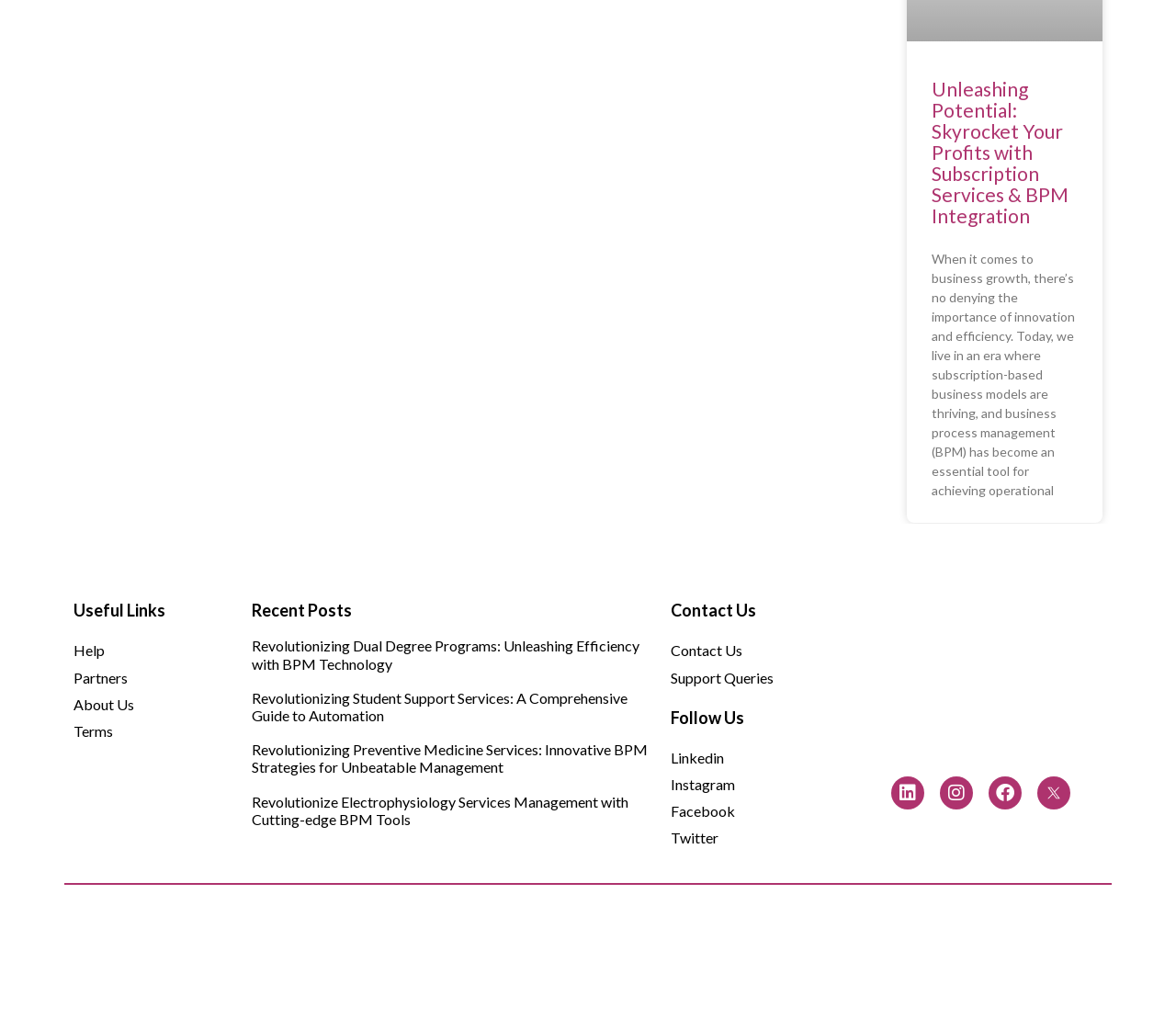Please identify the bounding box coordinates of the element I need to click to follow this instruction: "Click on 'Unleashing Potential: Skyrocket Your Profits with Subscription Services & BPM Integration'".

[0.792, 0.075, 0.908, 0.221]